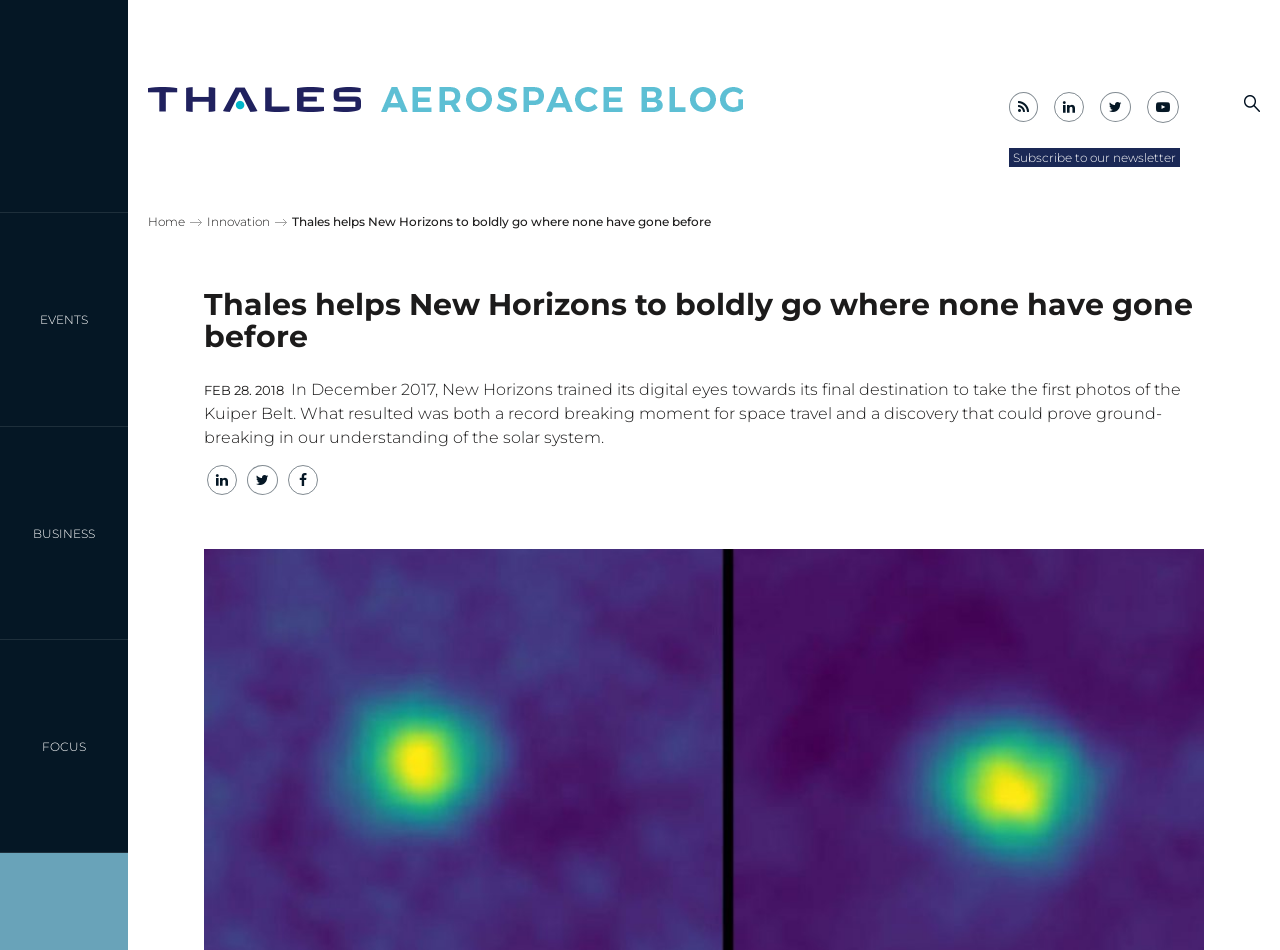What is the topic of the article?
Based on the image, provide a one-word or brief-phrase response.

New Horizons